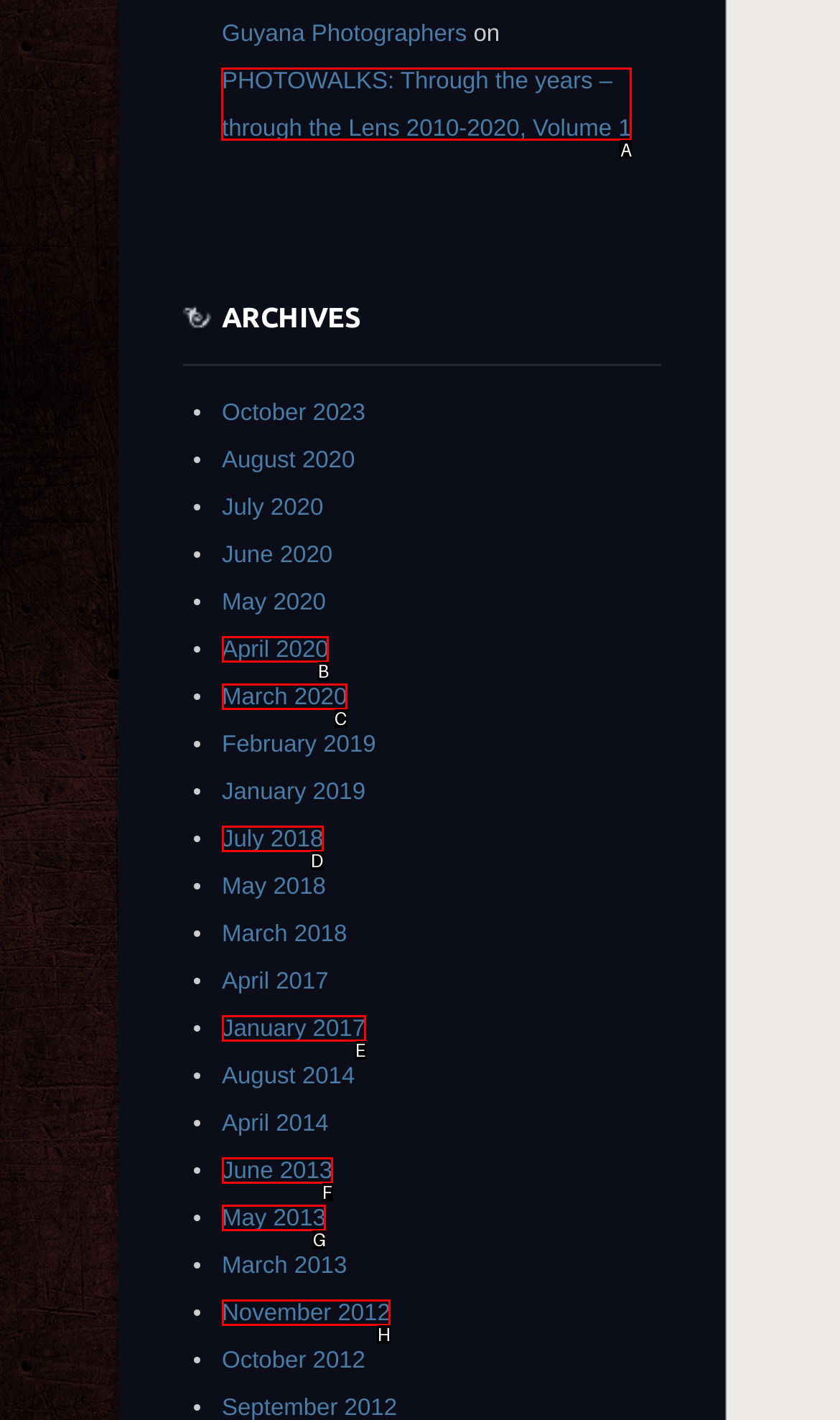Determine the correct UI element to click for this instruction: Click on PHOTOWALKS: Through the years – through the Lens 2010-2020, Volume 1. Respond with the letter of the chosen element.

A